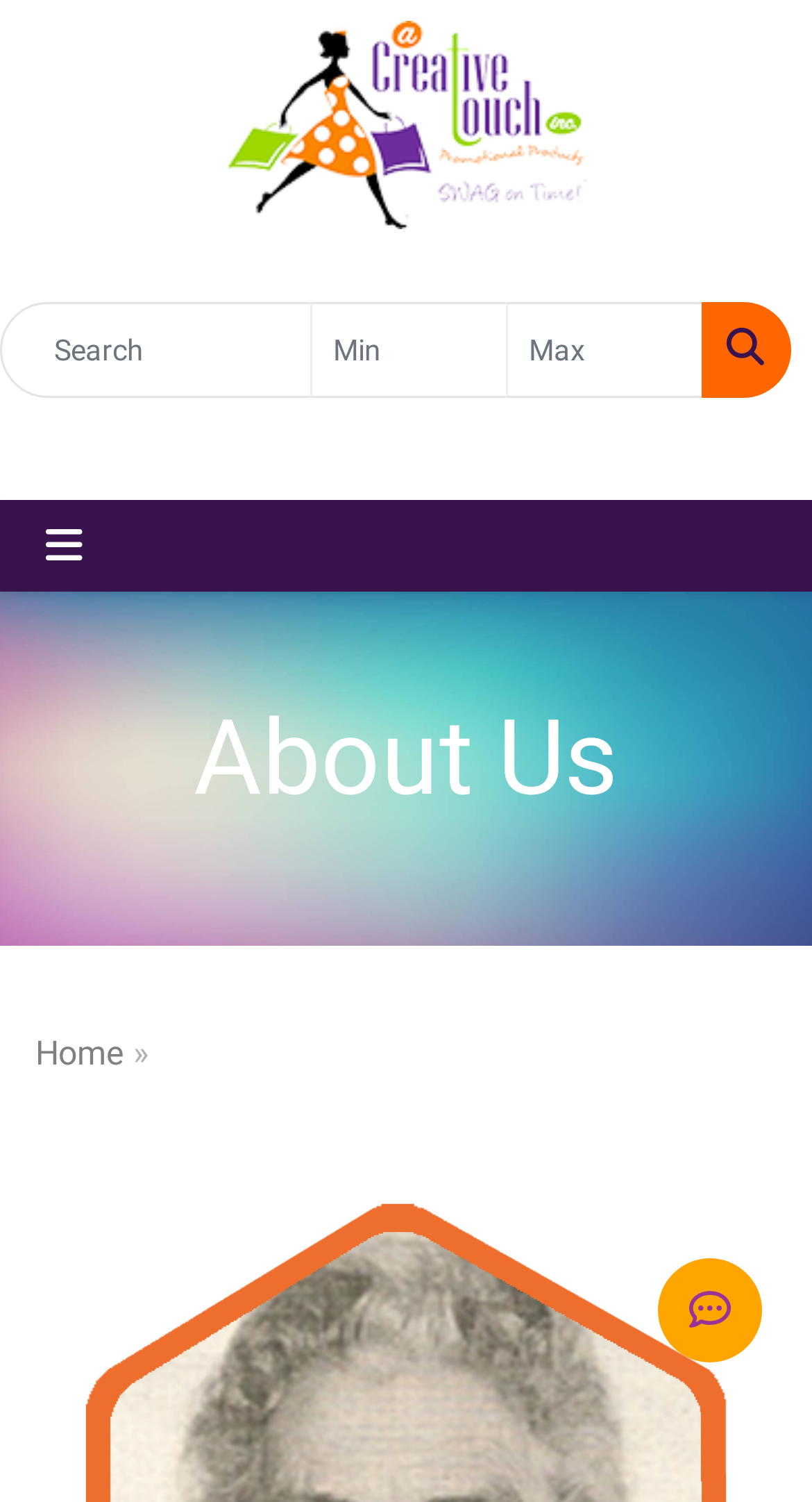Please specify the bounding box coordinates of the clickable section necessary to execute the following command: "Search for something".

None